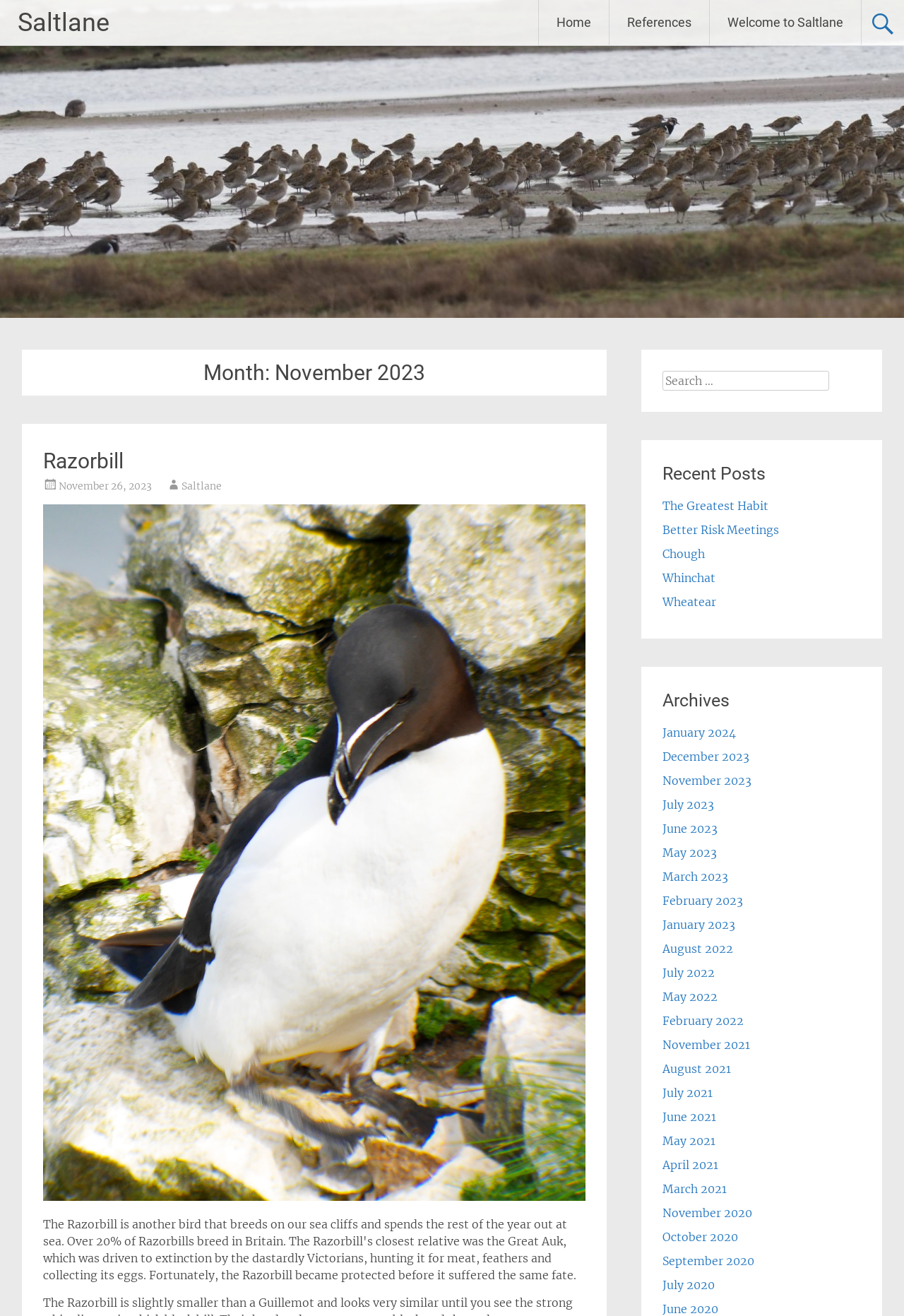Please determine the bounding box coordinates of the element's region to click in order to carry out the following instruction: "Search for something". The coordinates should be four float numbers between 0 and 1, i.e., [left, top, right, bottom].

[0.733, 0.282, 0.93, 0.297]